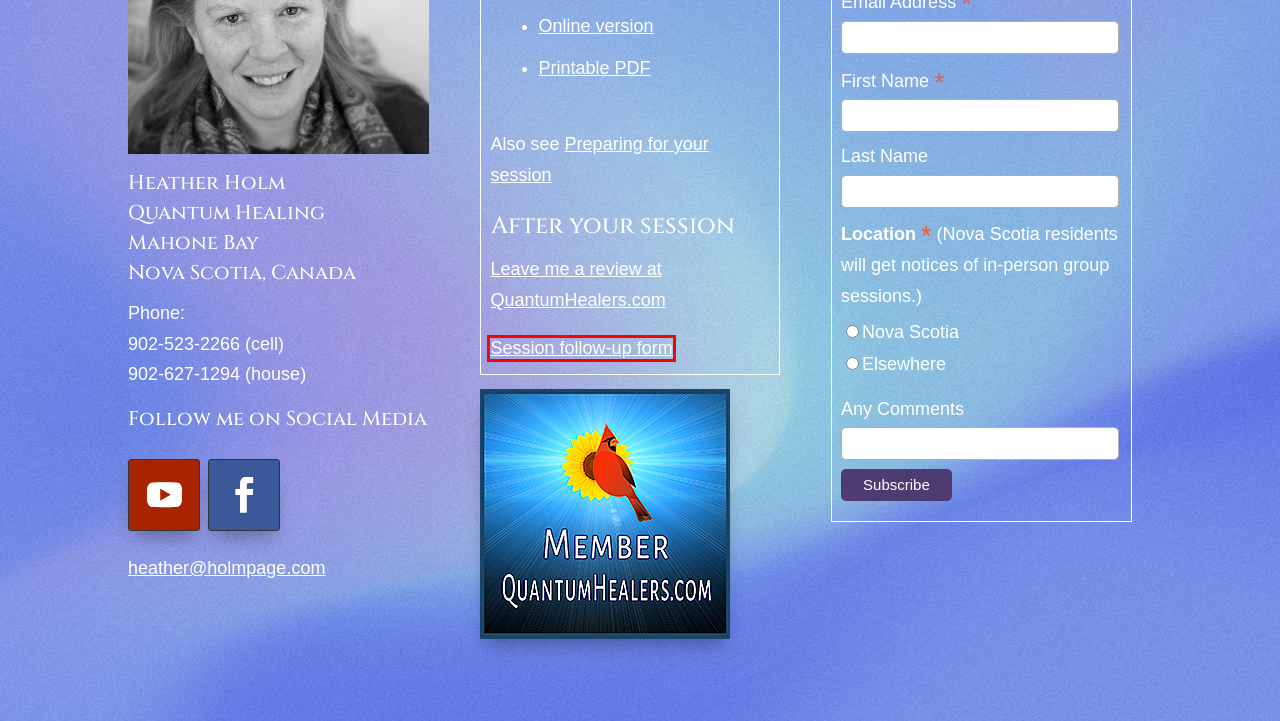You have been given a screenshot of a webpage, where a red bounding box surrounds a UI element. Identify the best matching webpage description for the page that loads after the element in the bounding box is clicked. Options include:
A. Heather Holm Quantum Healing Survey
B. Антон Дмитриев (@ehmitrich) | Unsplash Photo Community
C. Preparing for your session - Heather Holm, Quantum Healing Hypnosis
D. About Me: My Path To Here - Heather Holm, Quantum Healing Hypnosis
E. About your session - Heather Holm, Quantum Healing Hypnosis
F. Heather Holm - Quantum Healers : Quantum Healers
G. Quantum Healing Hypnosis - Heather Holm, Quantum Healing Hypnosis
H. Blog - Heather Holm, Quantum Healing Hypnosis

A